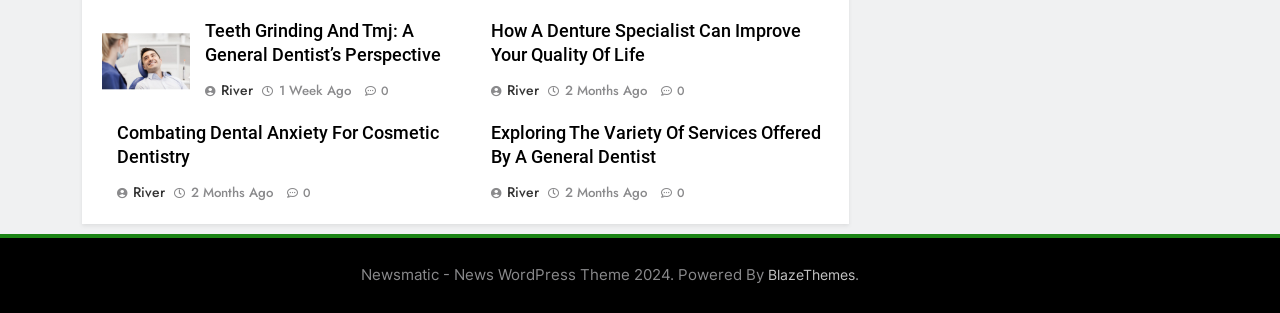Pinpoint the bounding box coordinates of the element to be clicked to execute the instruction: "Visit the website of River".

[0.16, 0.256, 0.203, 0.32]